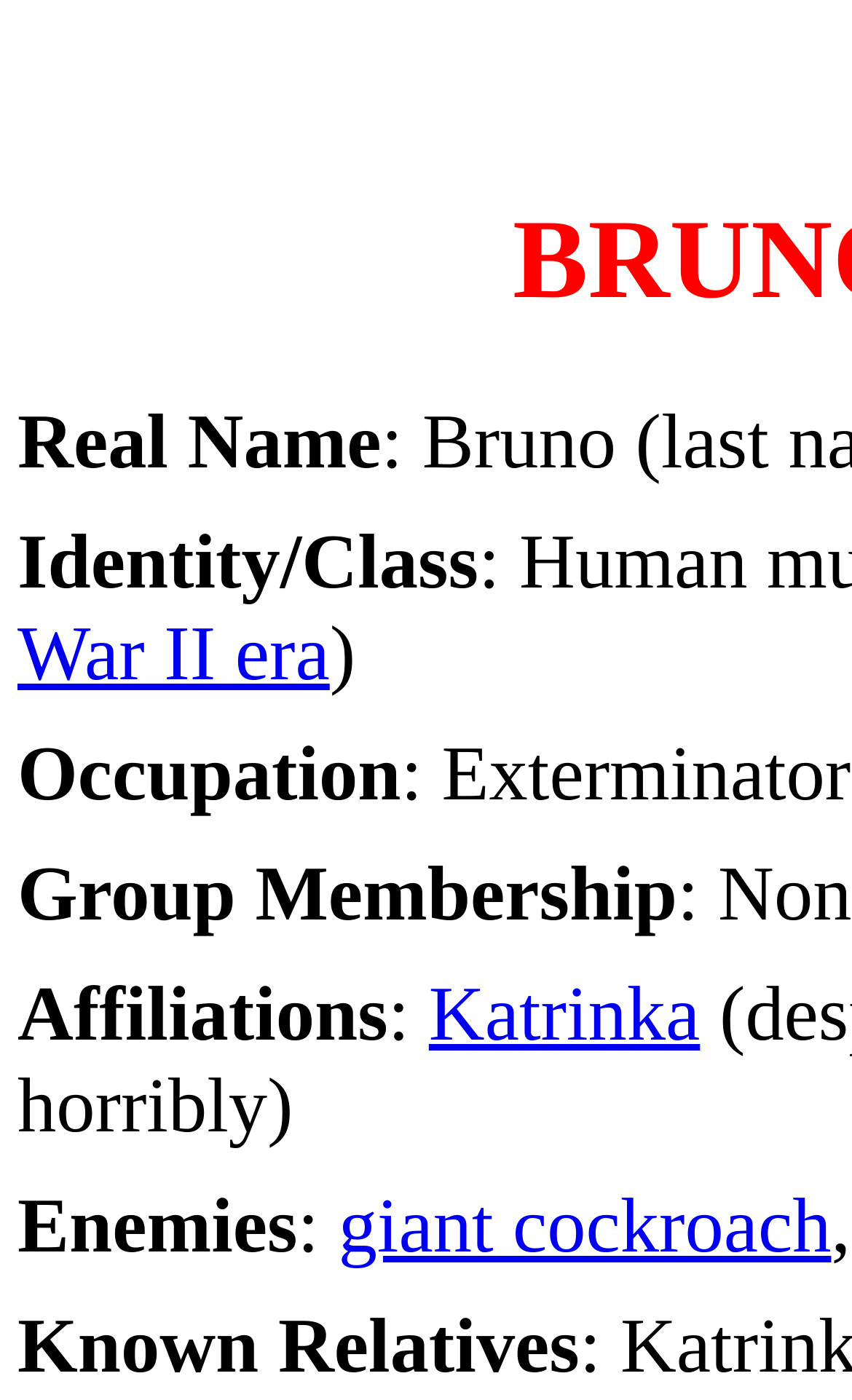Generate a thorough caption that explains the contents of the webpage.

The webpage is about Bruno, a shrunken exterminator. At the top-left corner, there is a small non-descriptive text. Below it, there are several sections of information about Bruno. 

On the left side, there are labels such as "Real Name", "Identity/Class", "Occupation", "Group Membership", "Affiliations", "Enemies", and "Known Relatives". These labels are aligned vertically, with each label followed by a corresponding description or value. 

The "Occupation" section has a description "Exterminator" that takes up most of the horizontal space. The "Affiliations" section has a link to "Katrinka". The "Enemies" section has a link to "giant cockroach". 

All the sections are arranged in a vertical order, with each section positioned below the previous one. The overall structure of the webpage is a simple and organized list of information about Bruno.